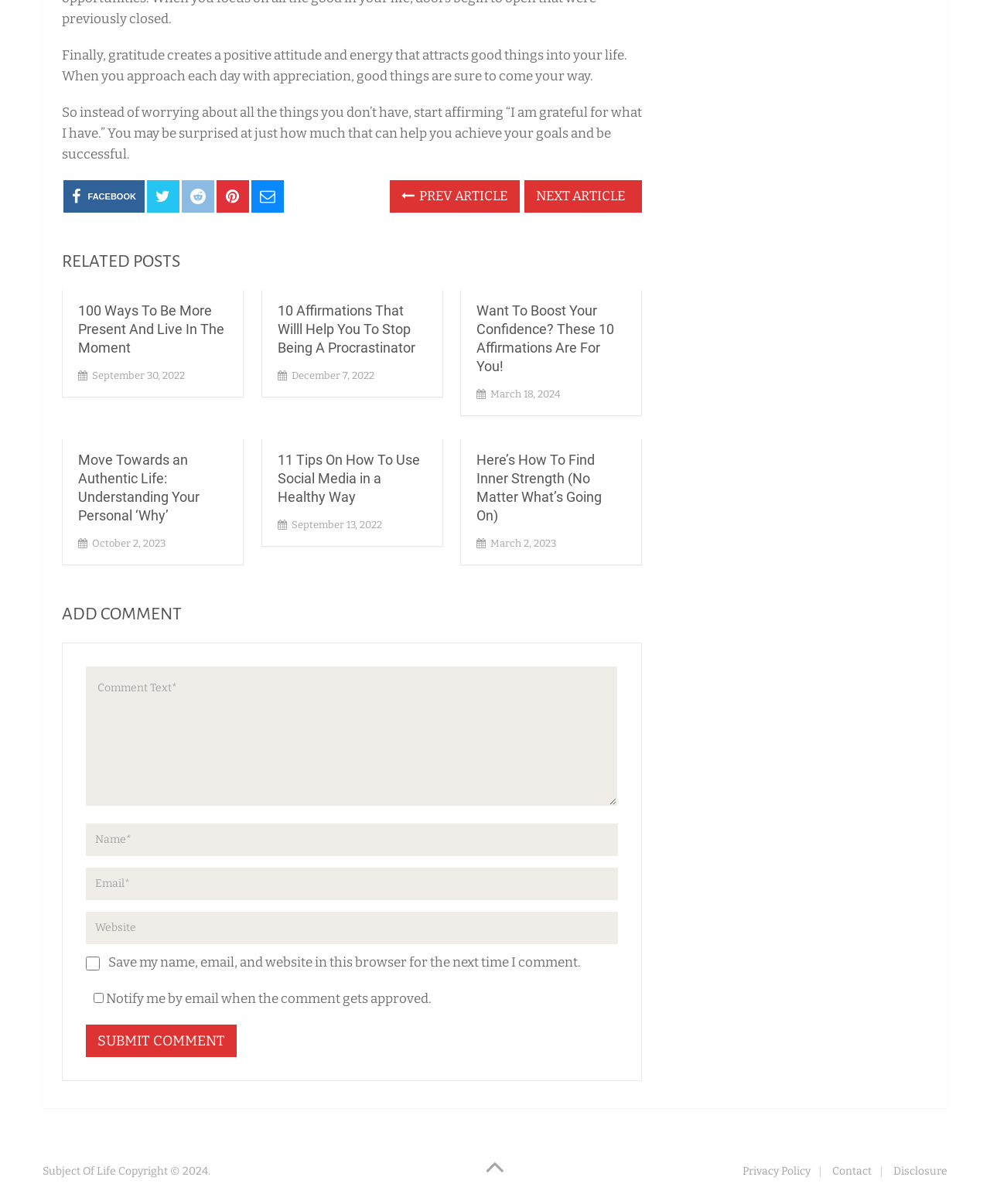Given the description of the UI element: "name="submit" value="Submit Comment"", predict the bounding box coordinates in the form of [left, top, right, bottom], with each value being a float between 0 and 1.

[0.087, 0.851, 0.239, 0.878]